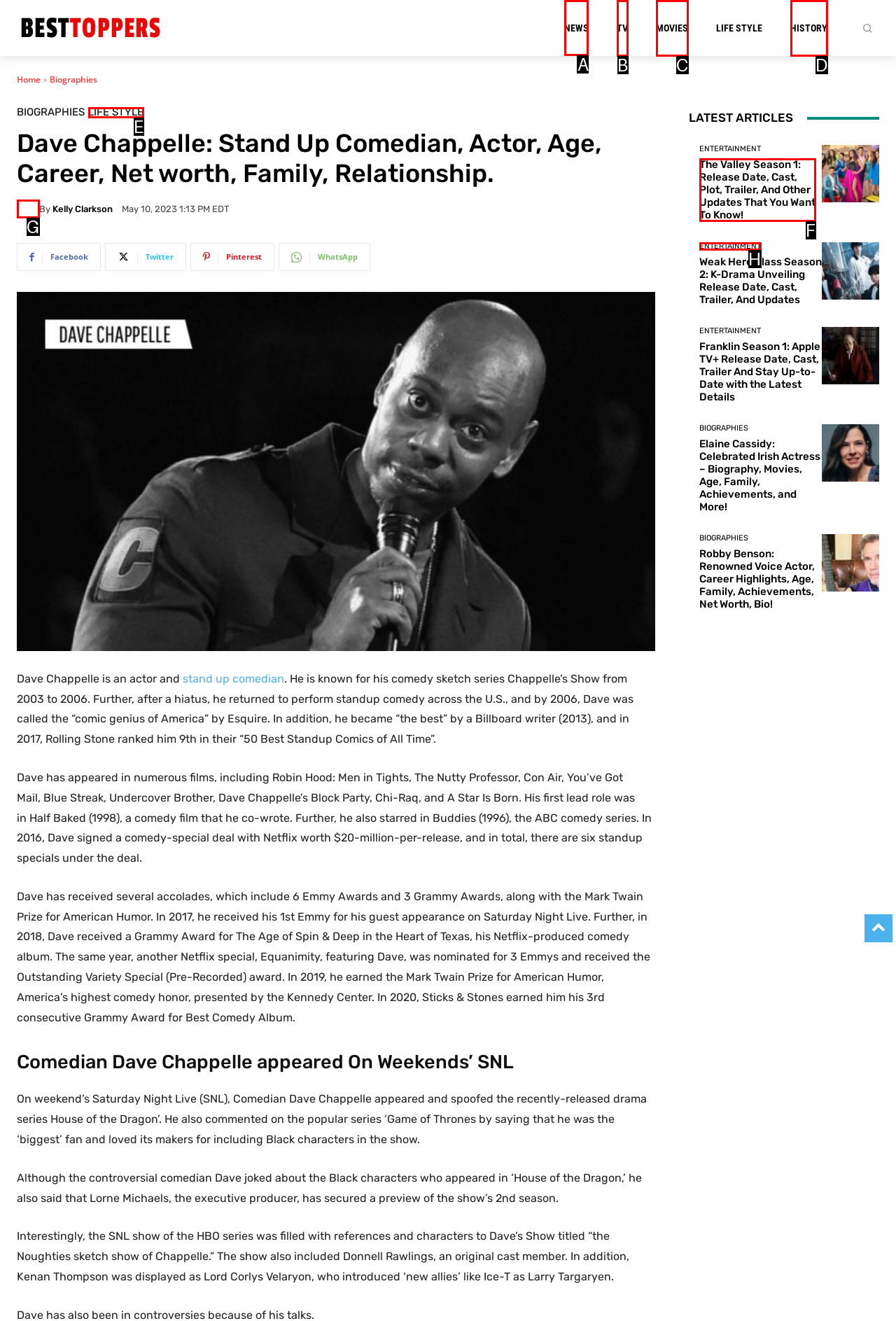Provide the letter of the HTML element that you need to click on to perform the task: Click on the 'NEWS' link.
Answer with the letter corresponding to the correct option.

A